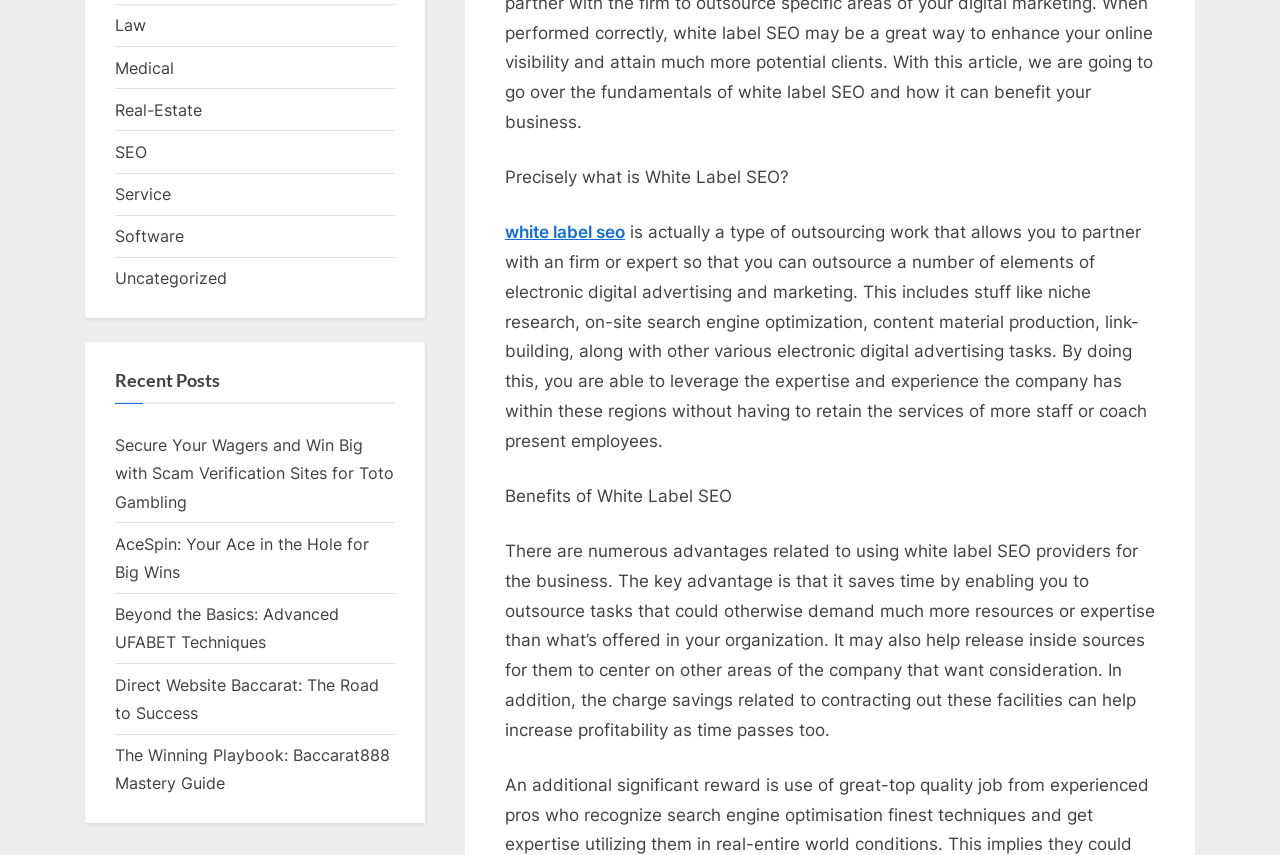Find the bounding box coordinates for the HTML element specified by: "WordPress".

None